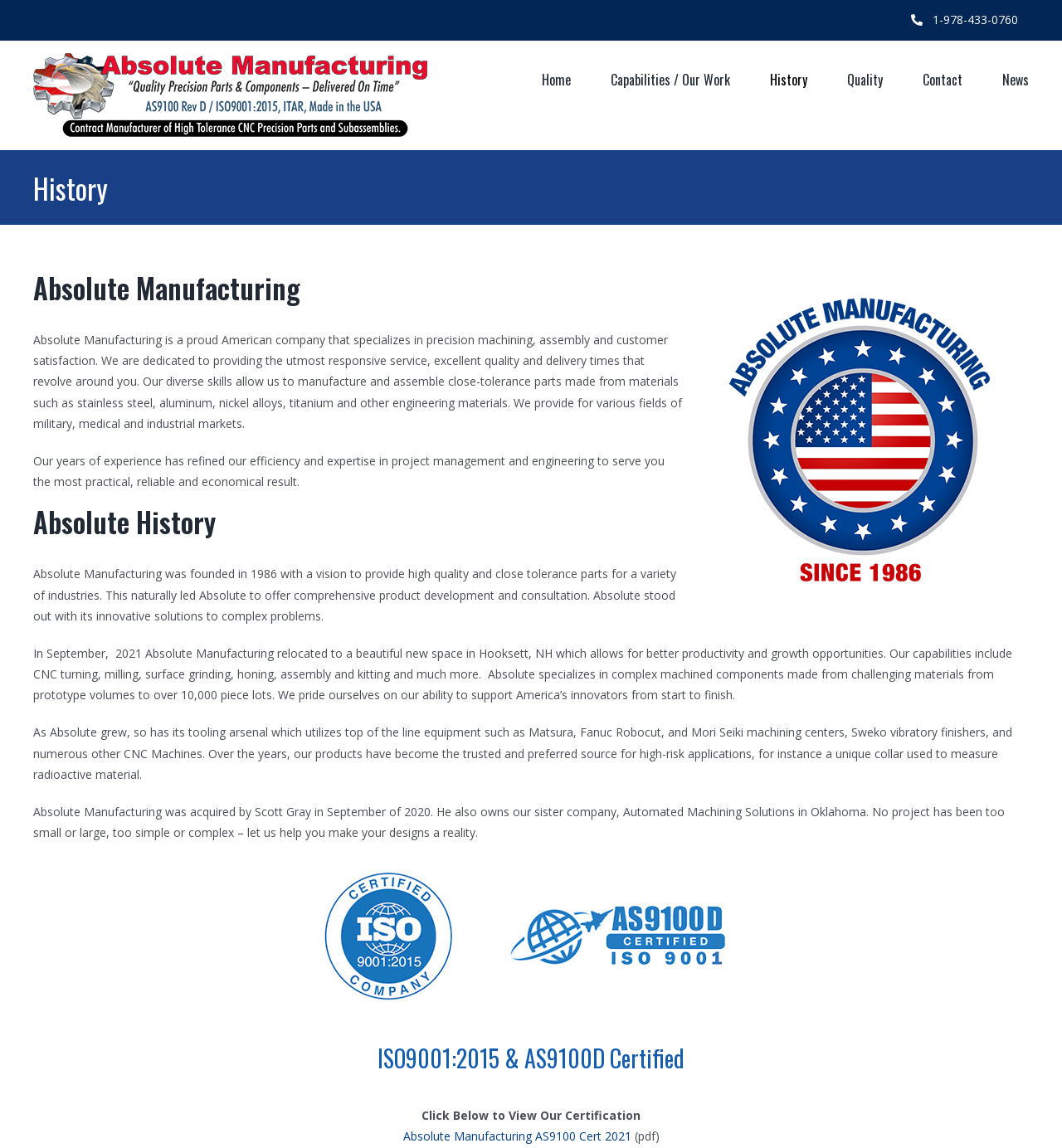Please find the bounding box coordinates of the element that must be clicked to perform the given instruction: "Download the AS9100 certification". The coordinates should be four float numbers from 0 to 1, i.e., [left, top, right, bottom].

[0.379, 0.983, 0.594, 0.996]